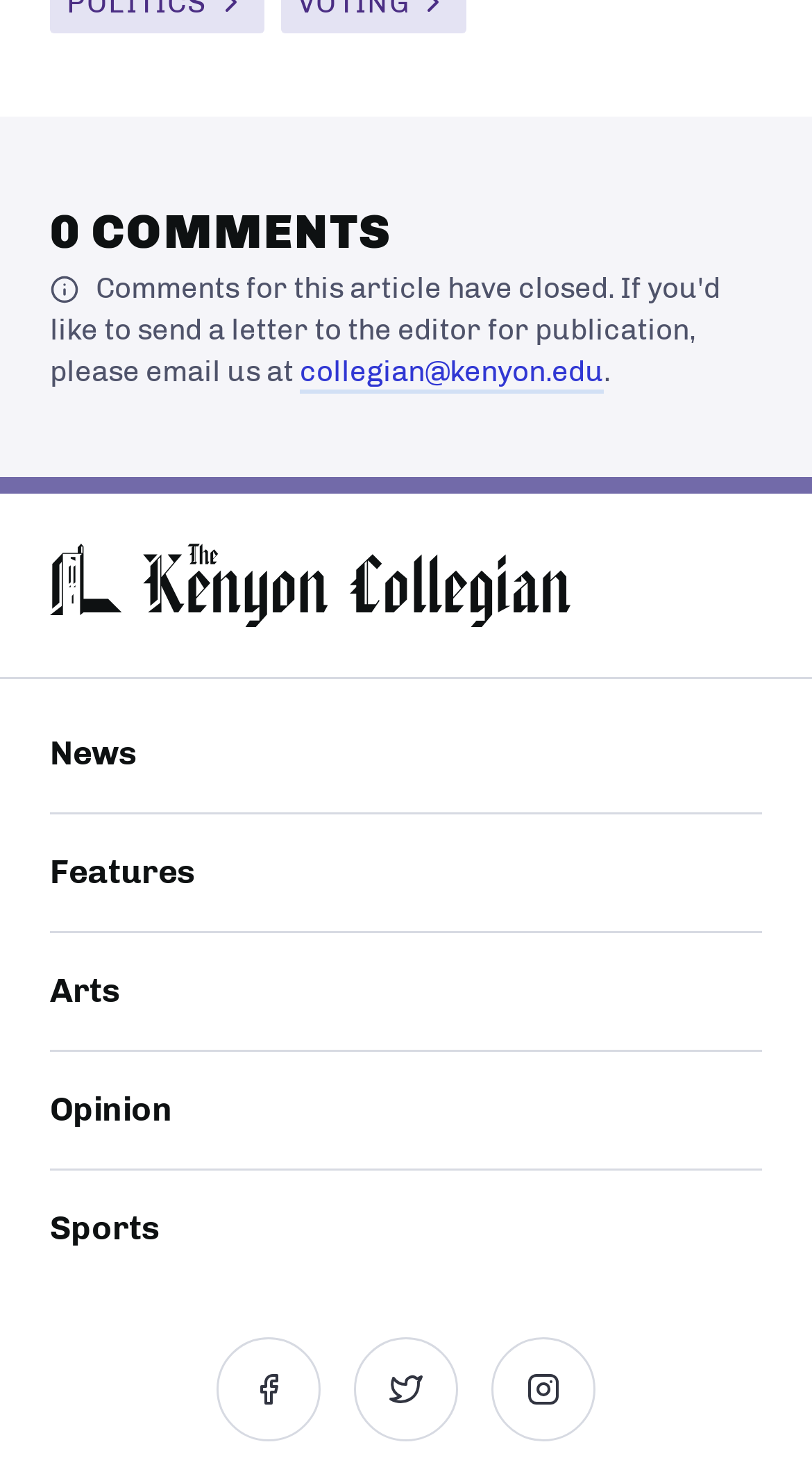What is the email address provided?
Kindly give a detailed and elaborate answer to the question.

I looked at the link elements on the webpage and found an email address 'collegian@kenyon.edu' provided as a link.